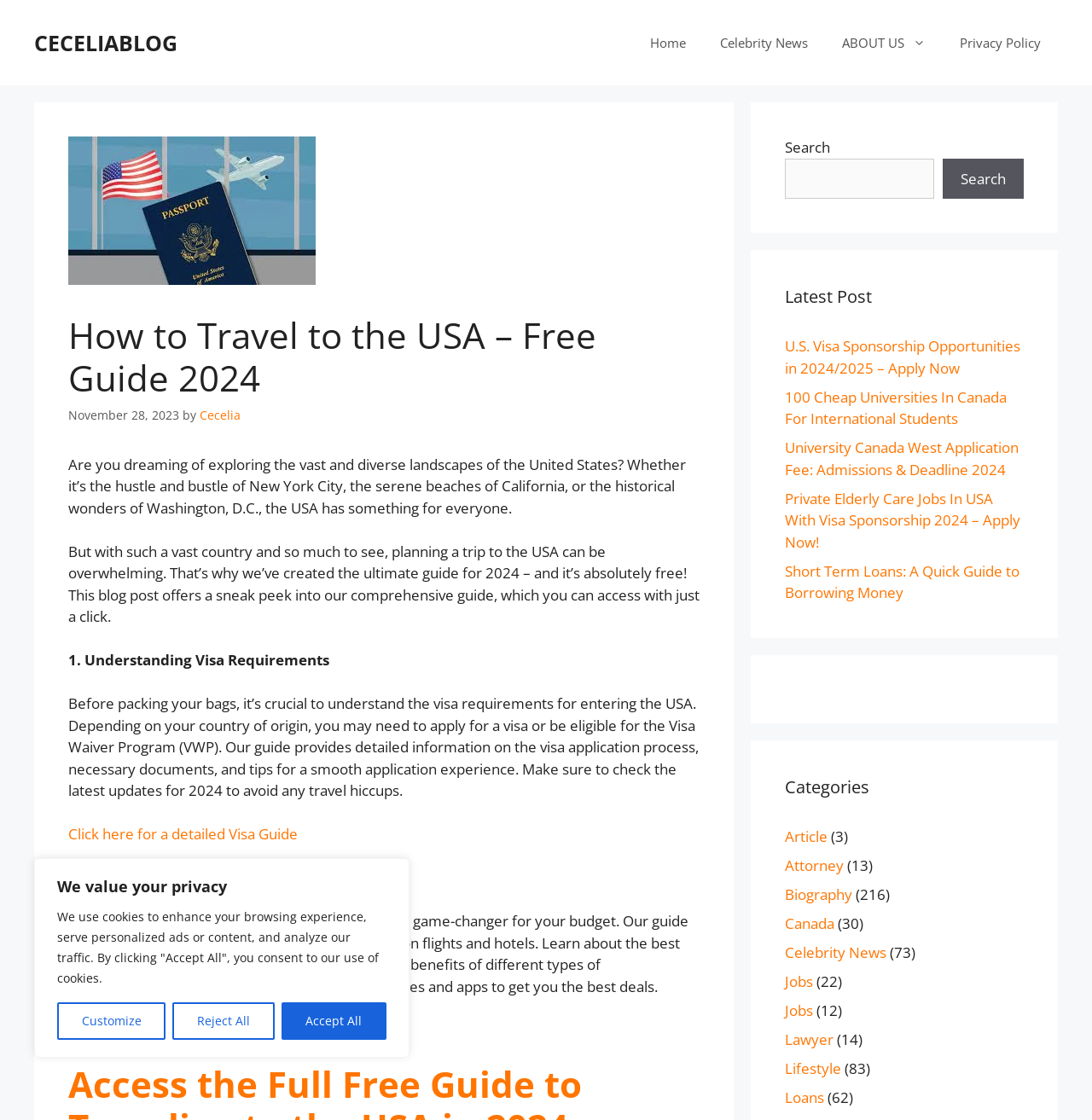Using the details in the image, give a detailed response to the question below:
What is the purpose of the 'Search' function?

The 'Search' function is likely intended to allow users to search for specific keywords or topics within the website, making it easier to find relevant information.